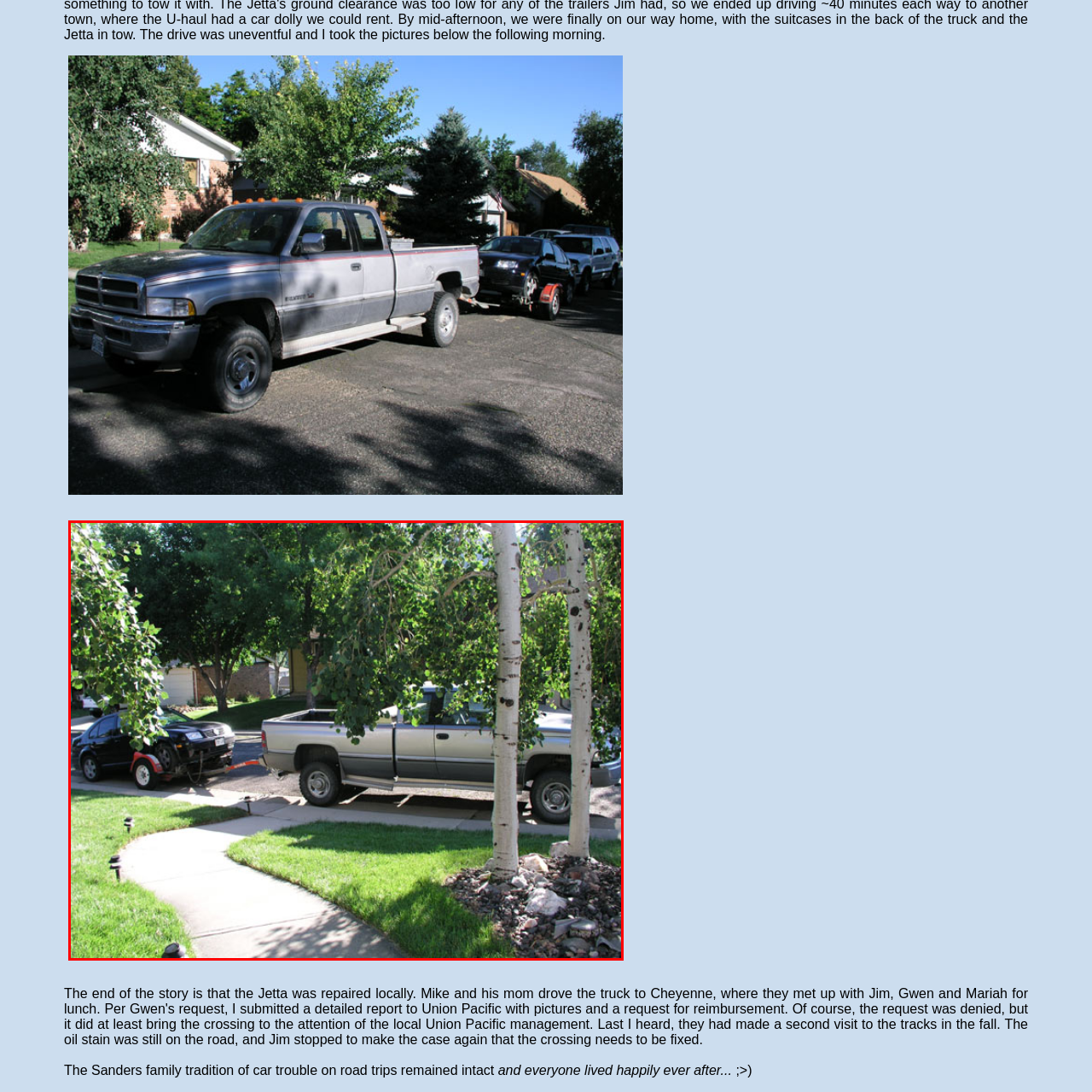Look at the image enclosed within the red outline and answer the question with a single word or phrase:
What is the black car mounted on?

A trailer